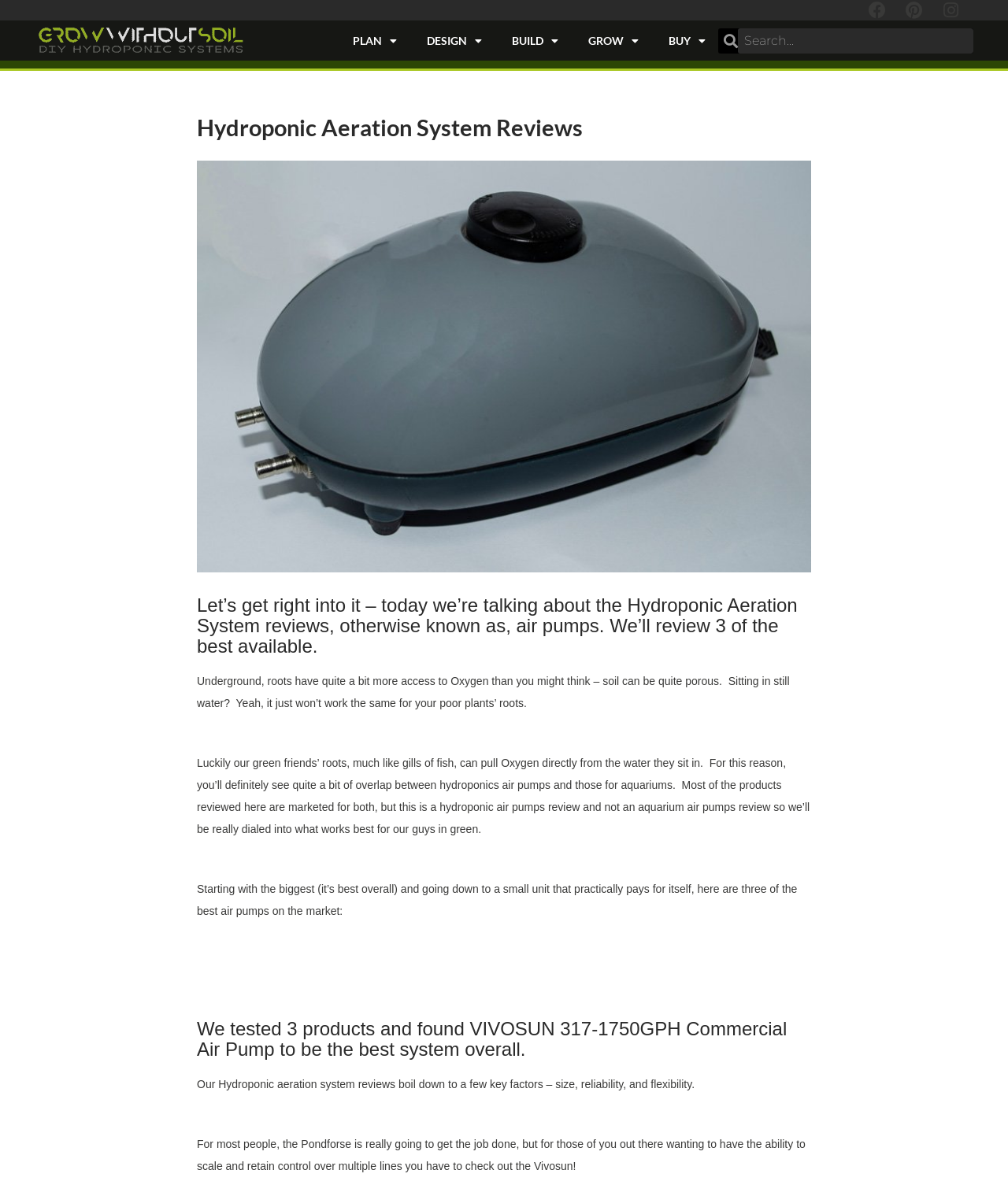What is the name of the best overall air pump according to this review?
Using the details shown in the screenshot, provide a comprehensive answer to the question.

The webpage states 'We tested 3 products and found VIVOSUN 317-1750GPH Commercial Air Pump to be the best system overall.', which indicates that the VIVOSUN 317-1750GPH Commercial Air Pump is the best overall air pump according to this review.